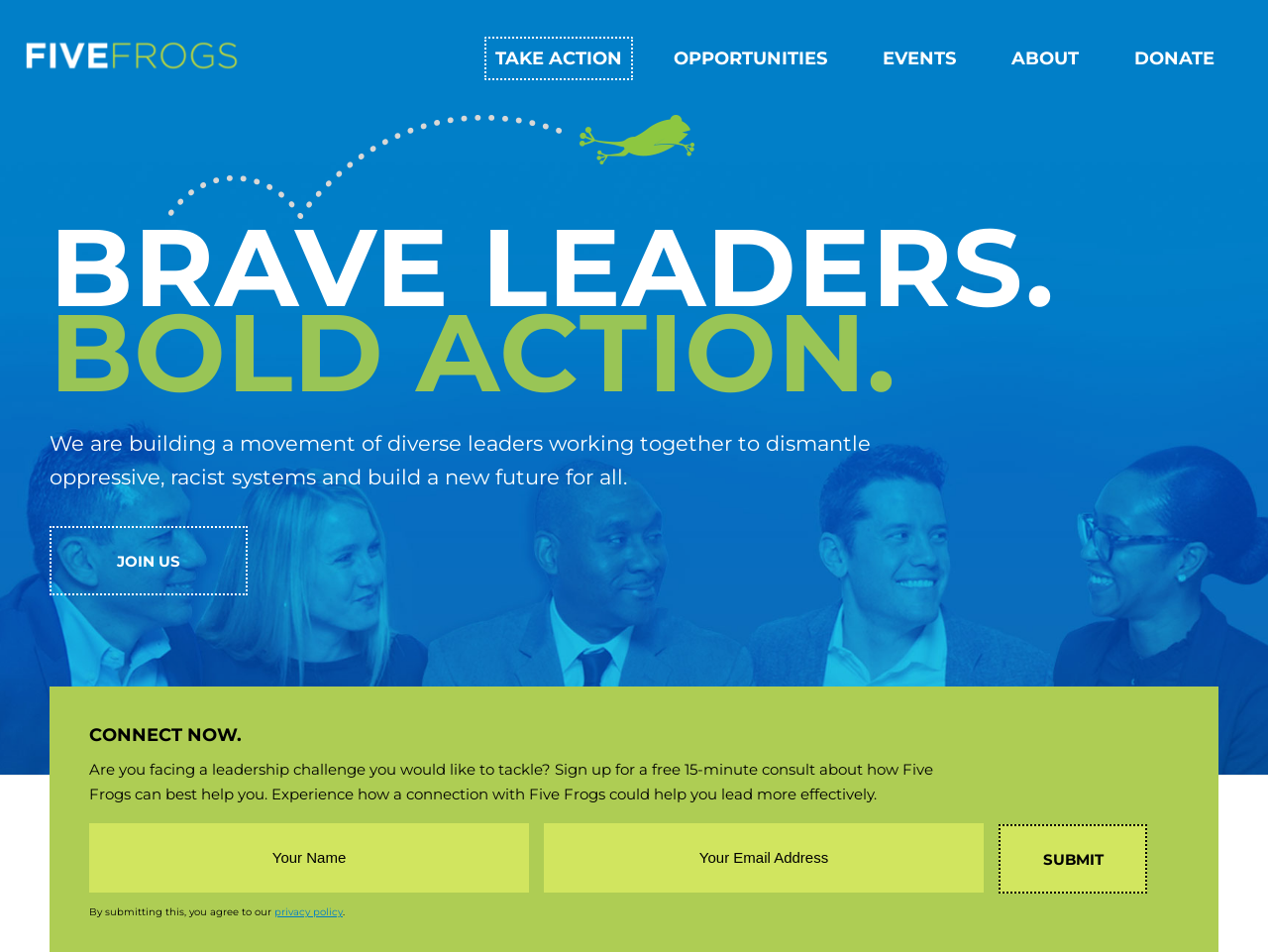Please provide a one-word or phrase answer to the question: 
What is the purpose of the form at the bottom of the webpage?

To sign up for a free consult